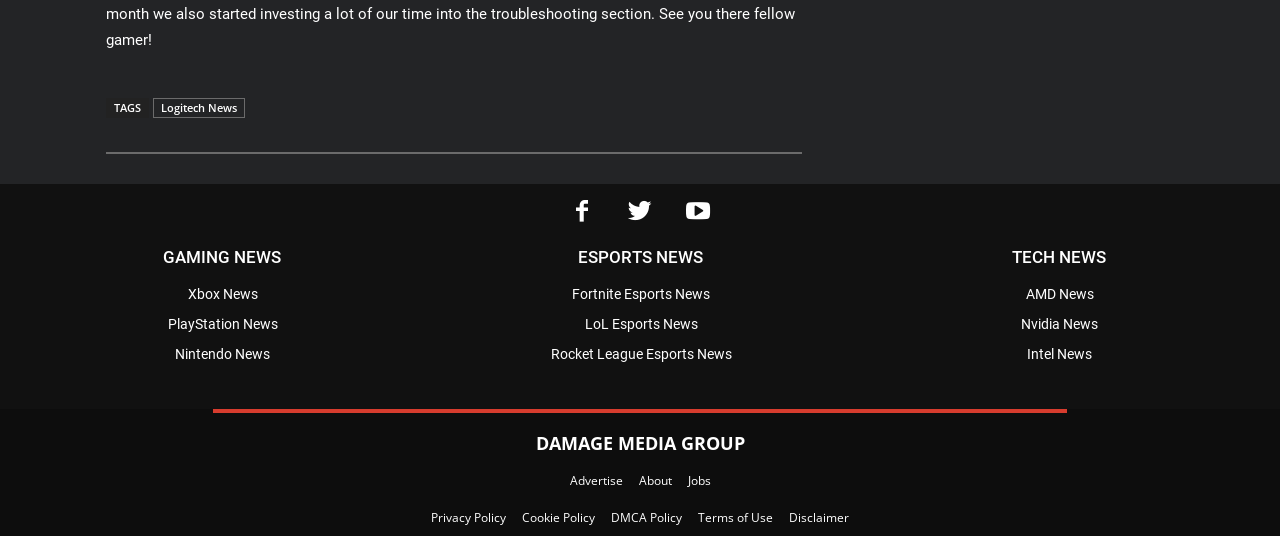Pinpoint the bounding box coordinates of the clickable area necessary to execute the following instruction: "Visit Logitech News". The coordinates should be given as four float numbers between 0 and 1, namely [left, top, right, bottom].

[0.12, 0.182, 0.191, 0.219]